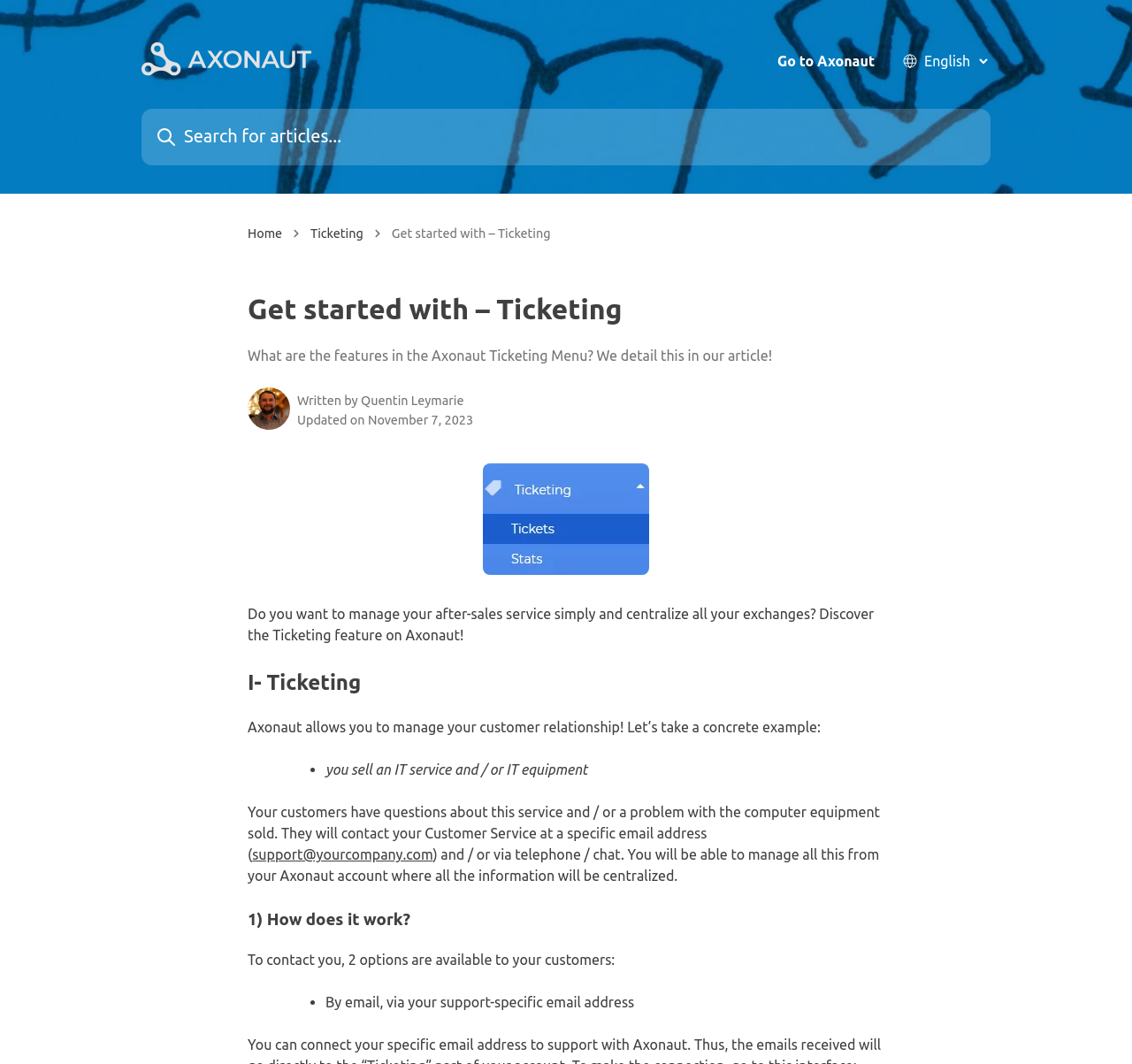Give an in-depth explanation of the webpage layout and content.

The webpage is about the Axonaut Ticketing Menu, specifically detailing its features. At the top left, there is a link to "Axonaut – Help Center" accompanied by an image with the same name. On the top right, there is a link to "Go to Axonaut" and a language selector combobox. Below the language selector, there is a search bar with a placeholder text "Search for articles...".

The main content of the webpage is divided into sections. The first section has a heading "Get started with – Ticketing" and a brief introduction to the Ticketing feature on Axonaut. Below the introduction, there is an image of an avatar and some text indicating the author and the last updated date of the article.

The next section has a figure with no description, followed by a heading "I- Ticketing" and a paragraph of text describing the Ticketing feature. Below this, there is a heading "Axonaut allows you to manage your customer relationship!" and a list of bullet points explaining how the feature works. The list includes items such as selling IT services and equipment, and managing customer inquiries via email and phone.

Further down, there is a heading "1) How does it work?" and a paragraph of text explaining the two options available to customers to contact the support team. The webpage has a clean and organized structure, making it easy to follow and understand the content.